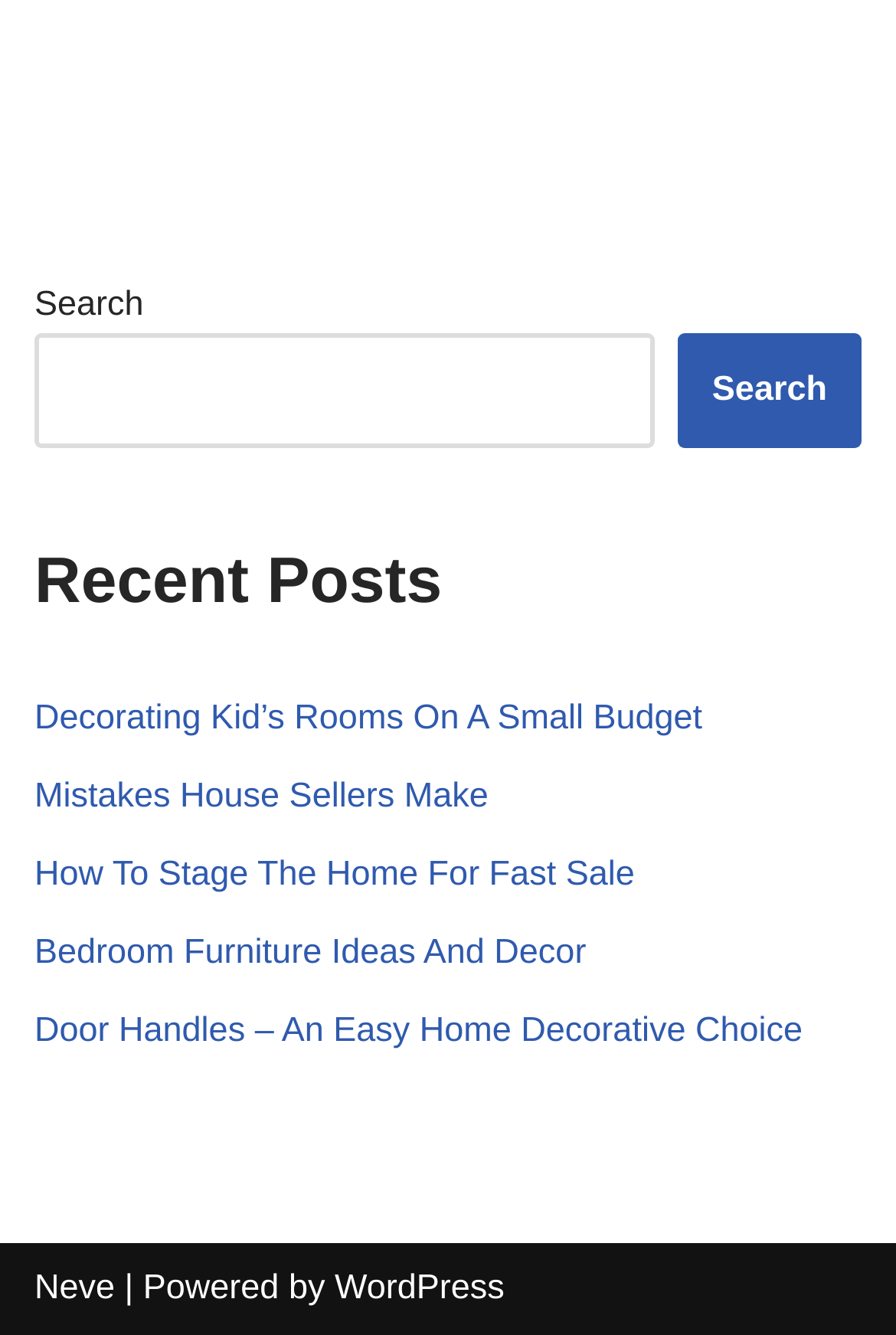Highlight the bounding box coordinates of the region I should click on to meet the following instruction: "search for something".

[0.038, 0.249, 0.731, 0.335]